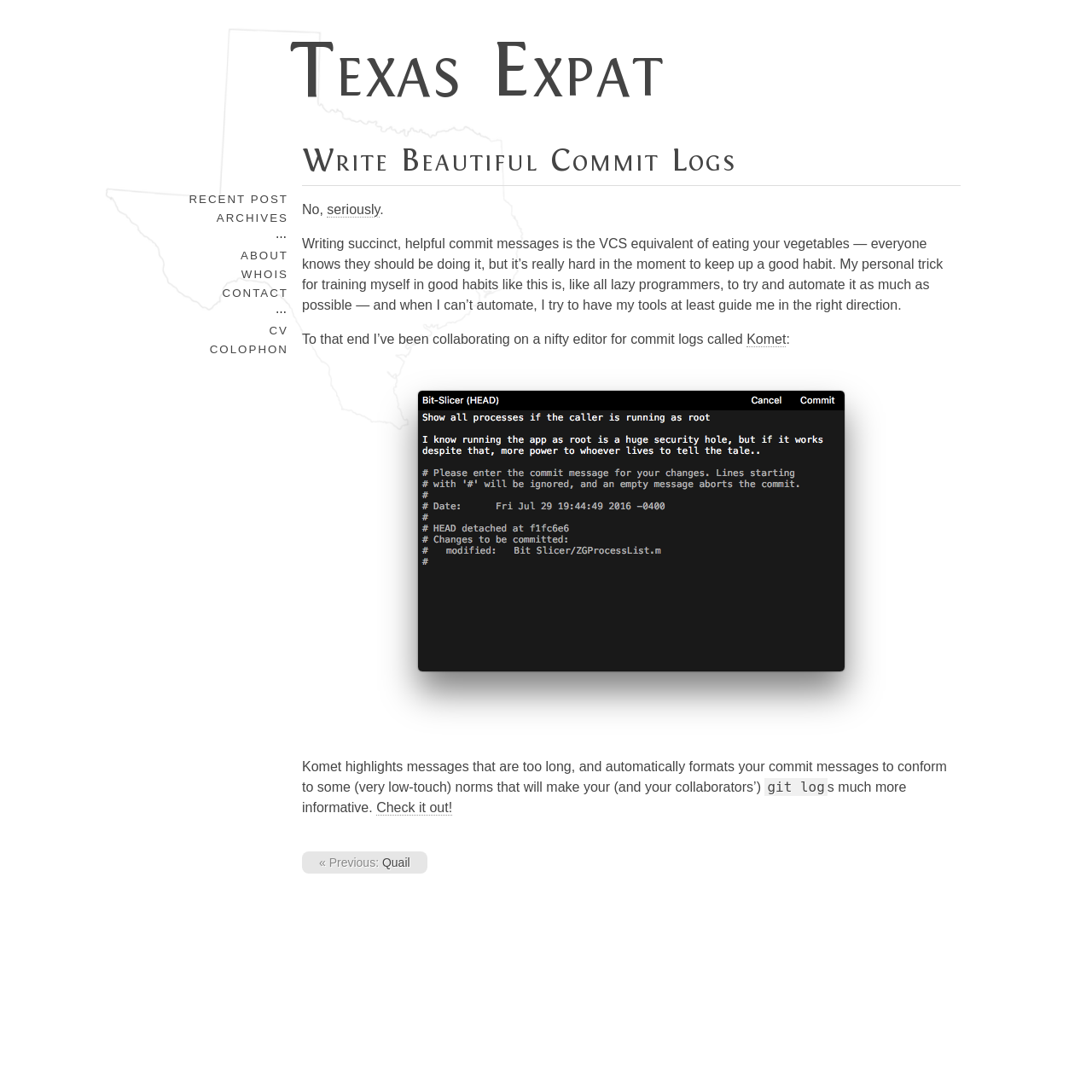Please provide a short answer using a single word or phrase for the question:
What is the previous post about?

Quail